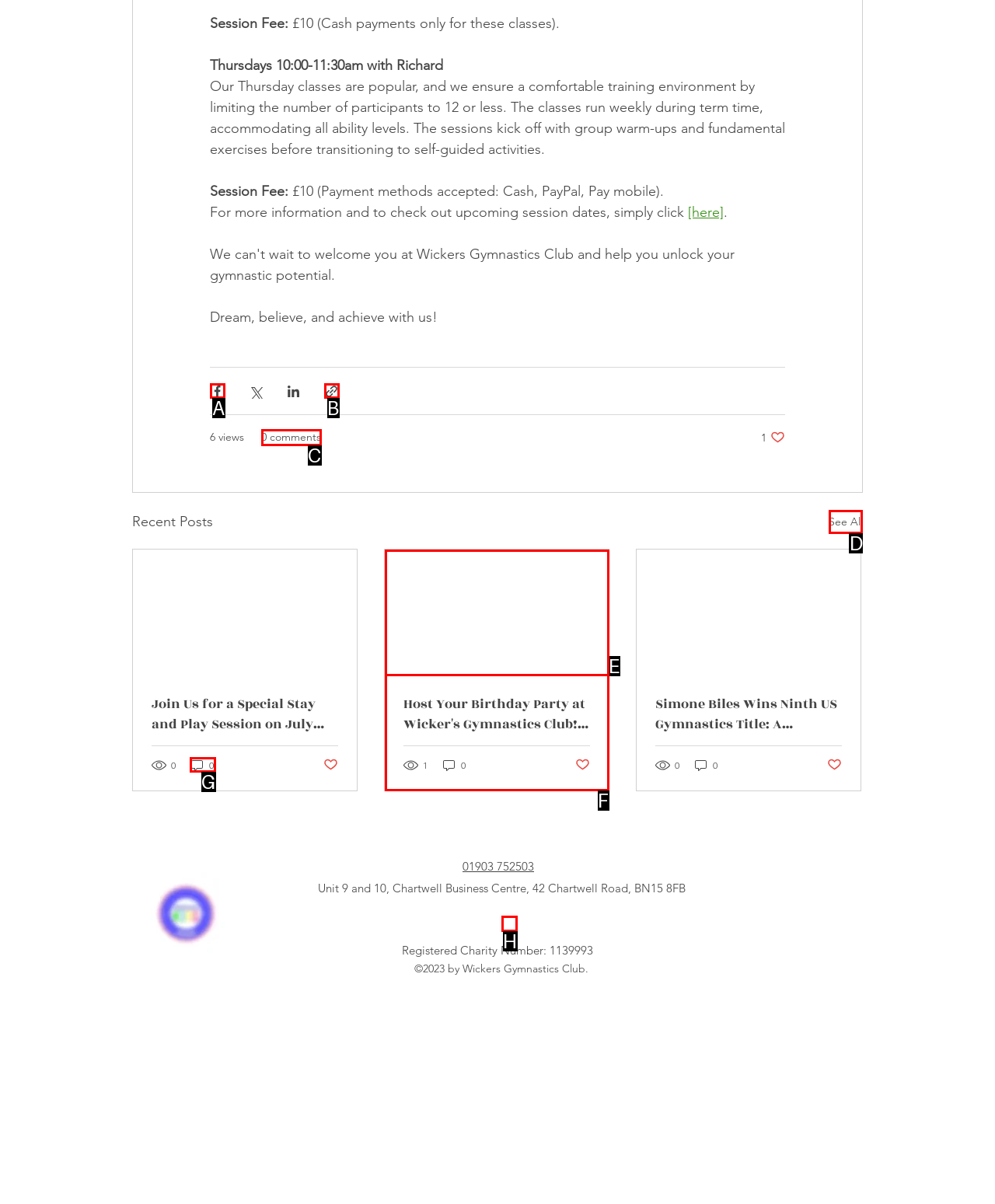Identify the correct choice to execute this task: Click the 'See All' link
Respond with the letter corresponding to the right option from the available choices.

D